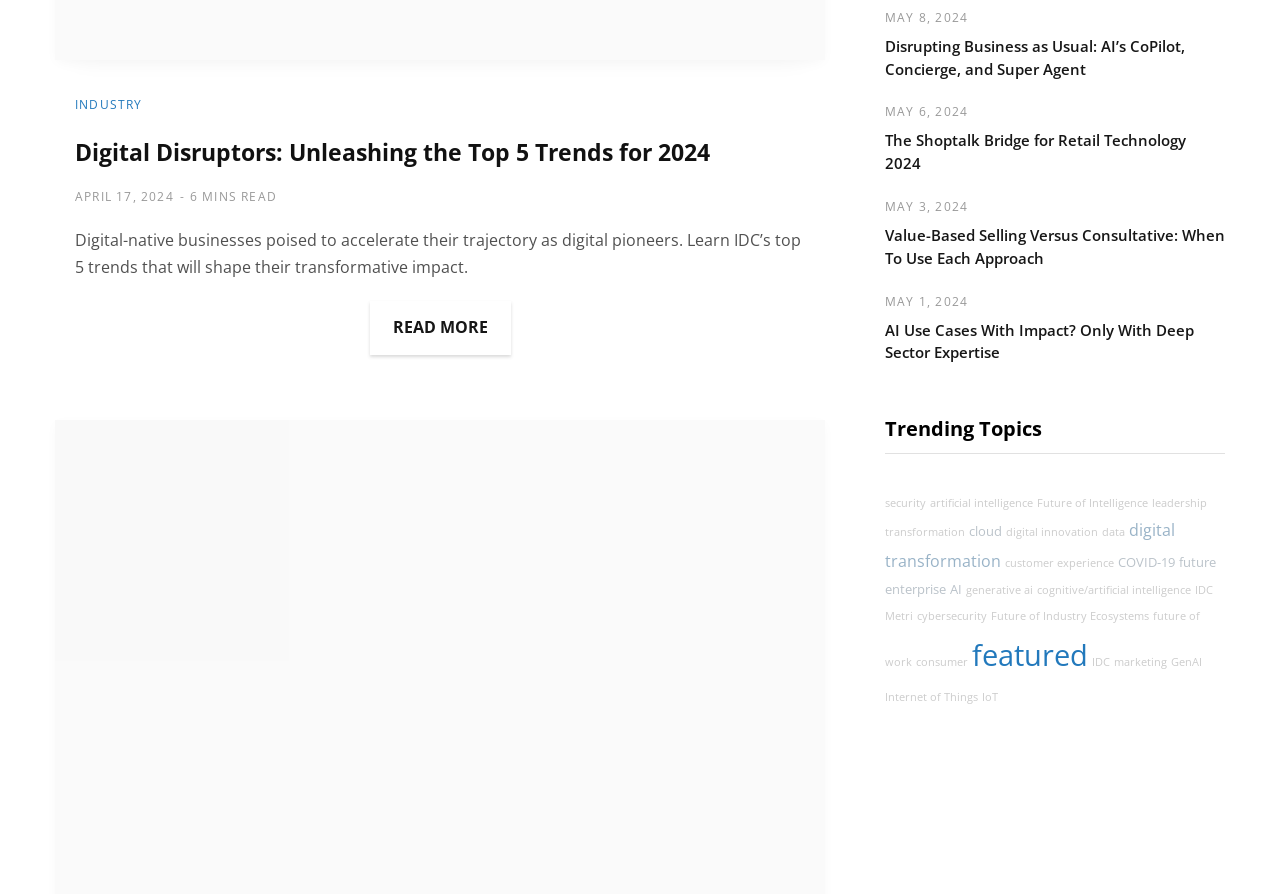Pinpoint the bounding box coordinates of the element to be clicked to execute the instruction: "Go to Africa CEO Voices homepage".

None